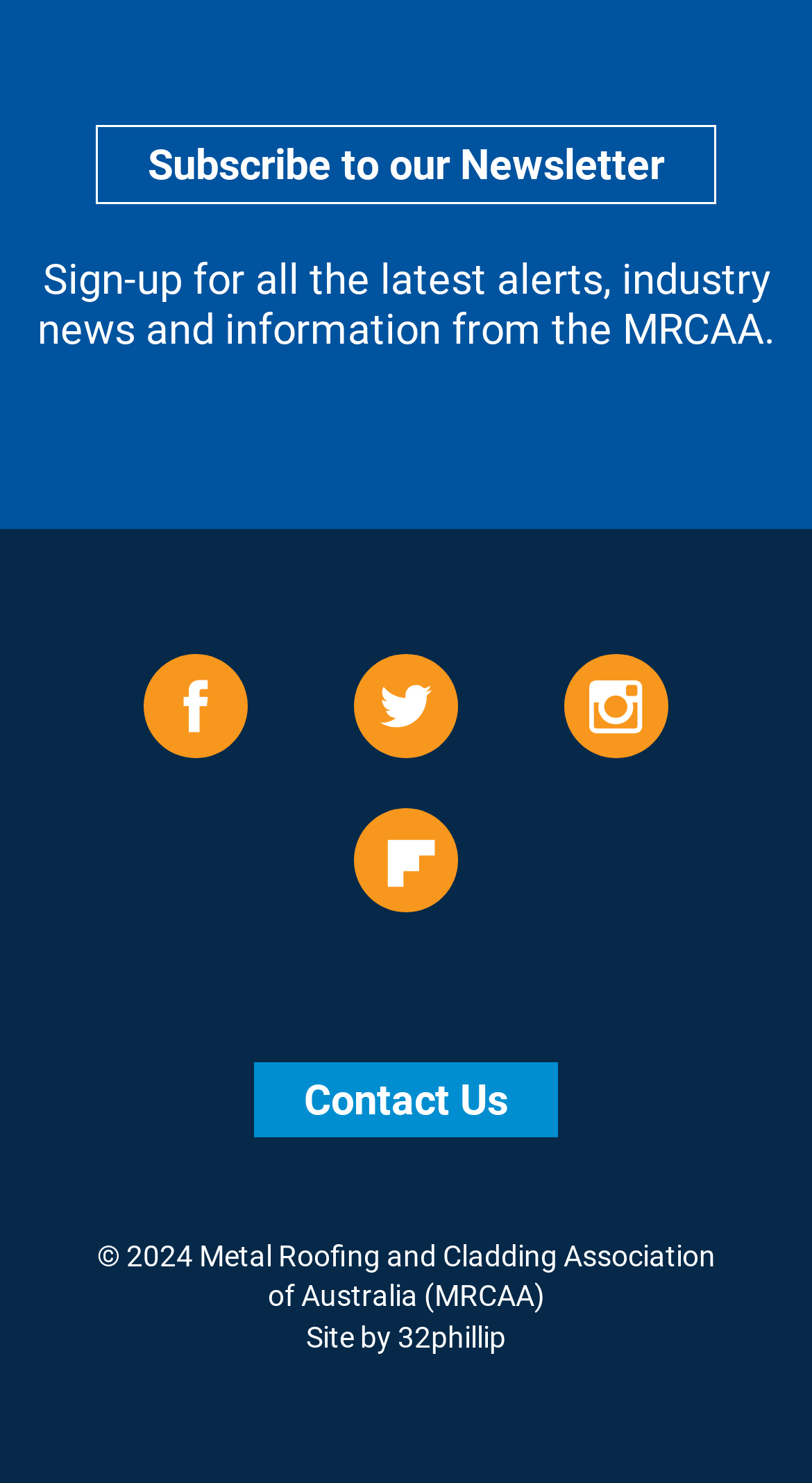Identify the bounding box coordinates of the HTML element based on this description: "Contact Us".

[0.313, 0.717, 0.687, 0.767]